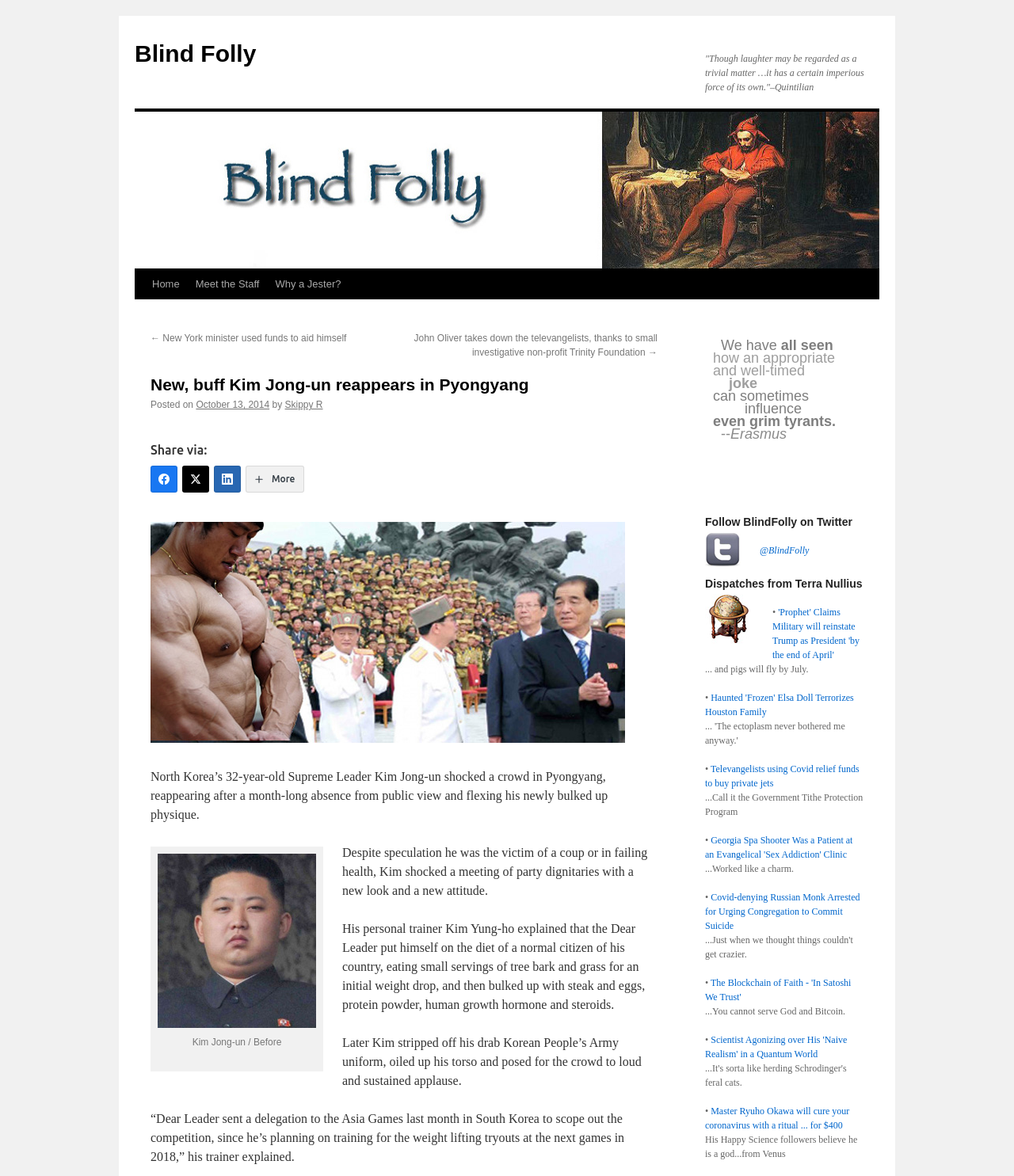Extract the main heading text from the webpage.

New, buff Kim Jong-un reappears in Pyongyang